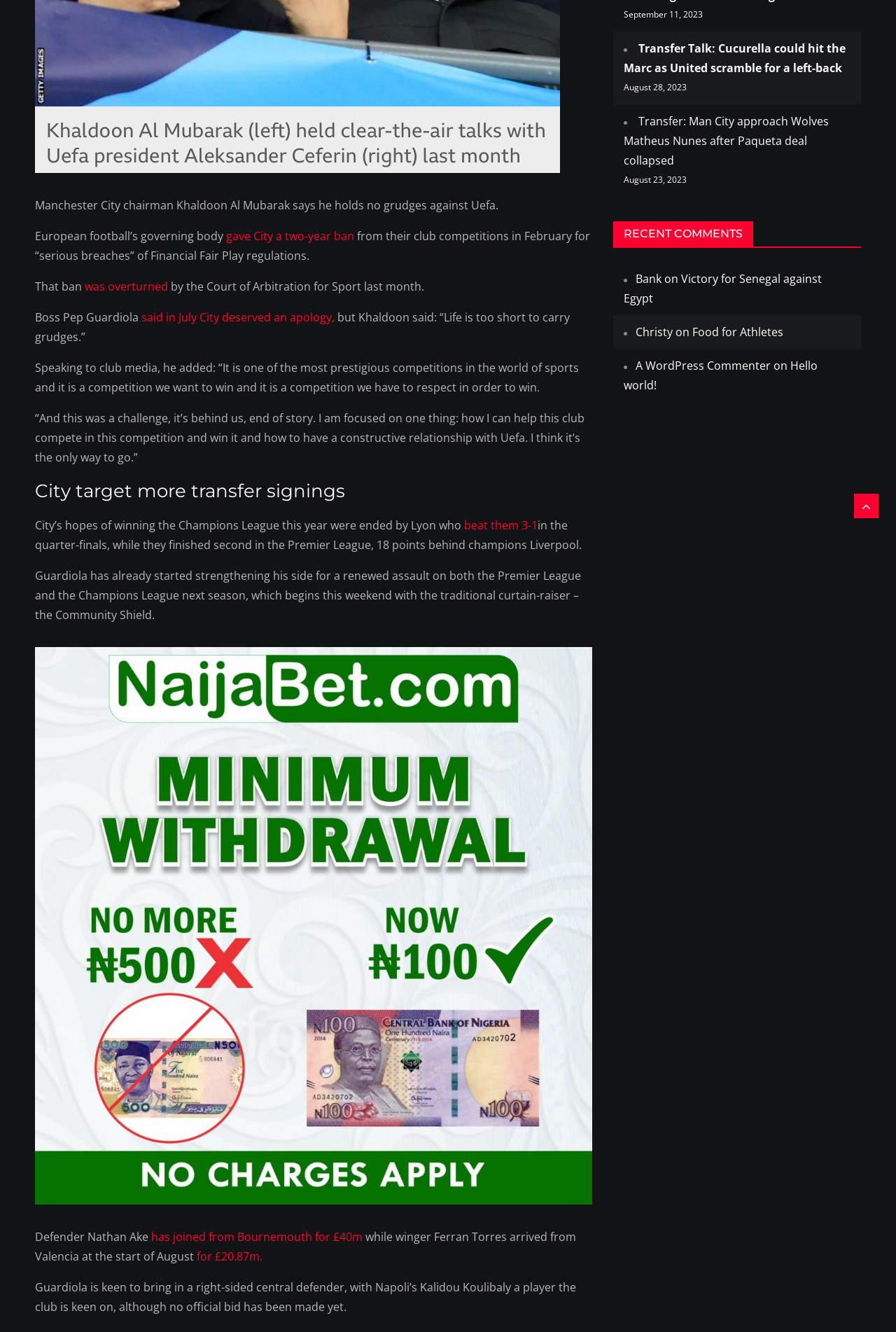For the given element description Hello world!, determine the bounding box coordinates of the UI element. The coordinates should follow the format (top-left x, top-left y, bottom-right x, bottom-right y) and be within the range of 0 to 1.

[0.696, 0.269, 0.912, 0.295]